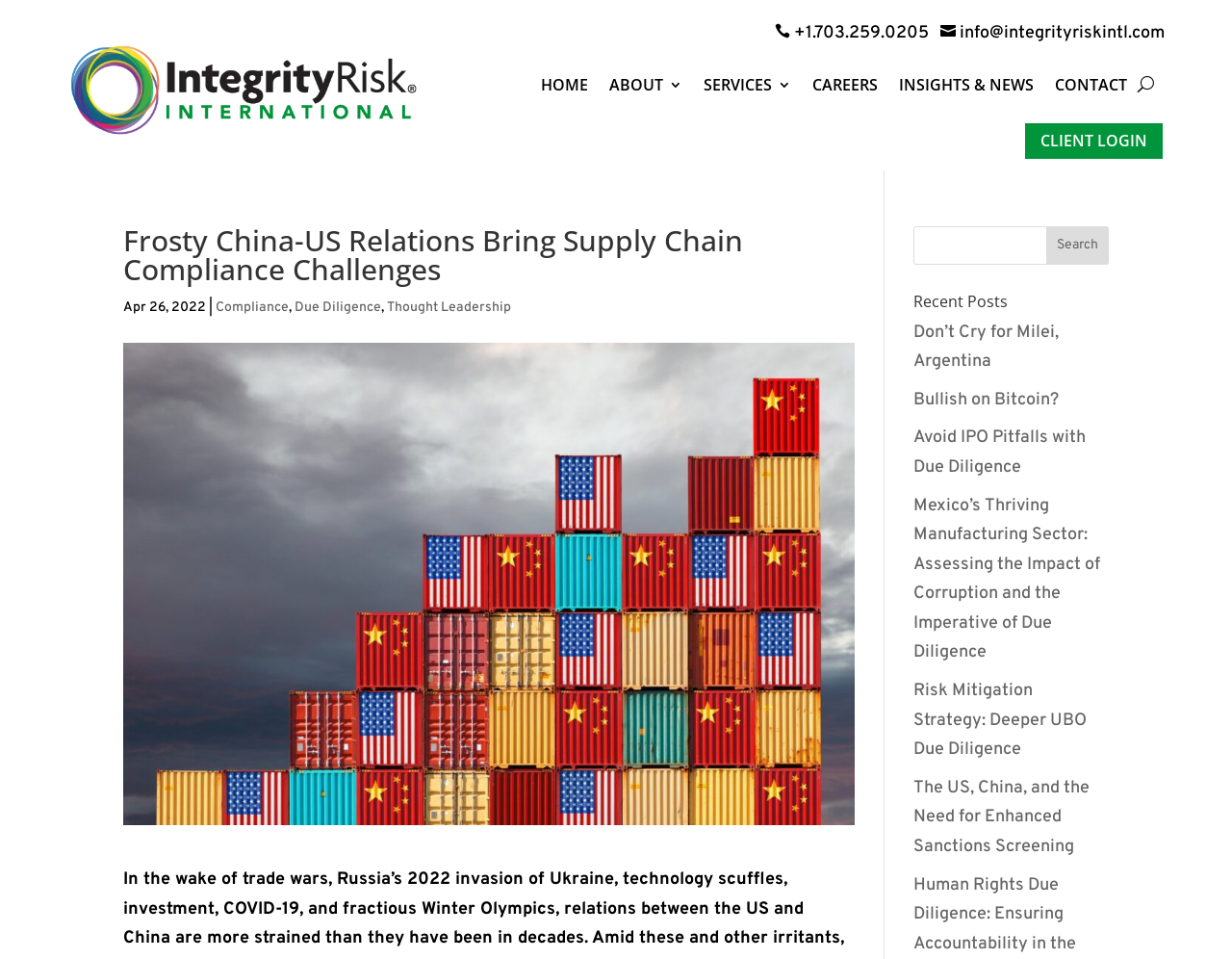Generate a comprehensive description of the contents of the webpage.

The webpage appears to be a news or blog article page, with a focus on US and China relations and supply chain compliance challenges. At the top, there is a logo image and a link, followed by a row of navigation links, including "HOME", "ABOUT", "SERVICES", "CAREERS", "INSIGHTS & NEWS", and "CONTACT". 

To the right of the navigation links, there is a button with the letter "U" and a "CLIENT LOGIN" link. Below the navigation links, there is a large heading that reads "Frosty China-US Relations Bring Supply Chain Compliance Challenges", accompanied by a date "Apr 26, 2022" and a series of links to related topics, including "Compliance", "Due Diligence", and "Thought Leadership".

On the right side of the page, there is a search bar with a "Search" button. Below the search bar, there is a heading that reads "Recent Posts", followed by a list of five article links, including "Don’t Cry for Milei, Argentina", "Bullish on Bitcoin?", and others. These article links appear to be summaries of recent news articles or blog posts.

At the top right corner of the page, there are three small icons with text, including a phone number, an email address, and another icon.